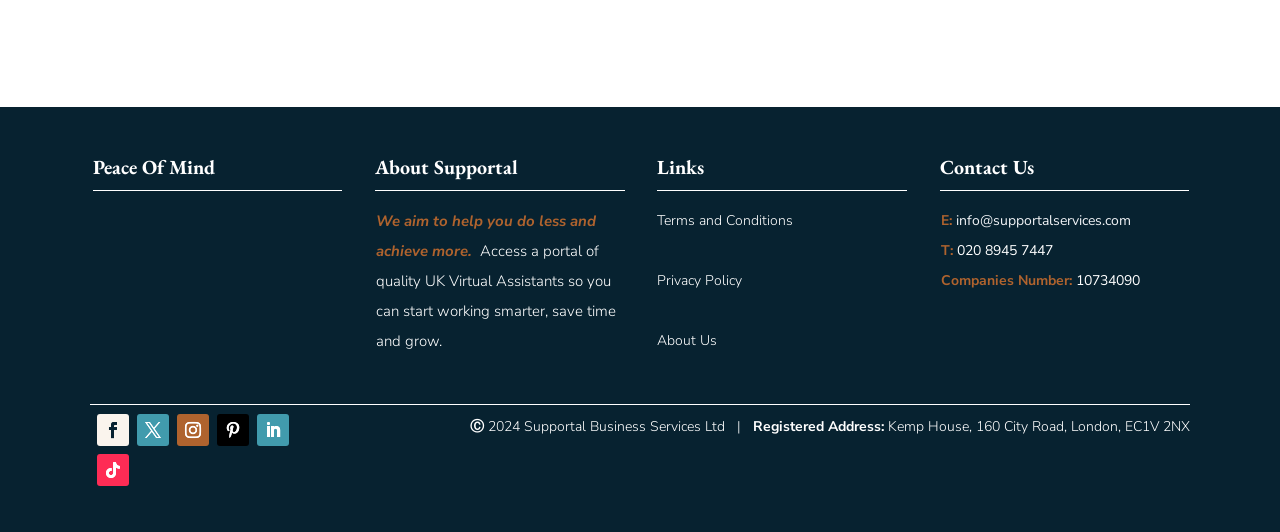Please provide a short answer using a single word or phrase for the question:
How can users contact Supportal?

Email and Phone